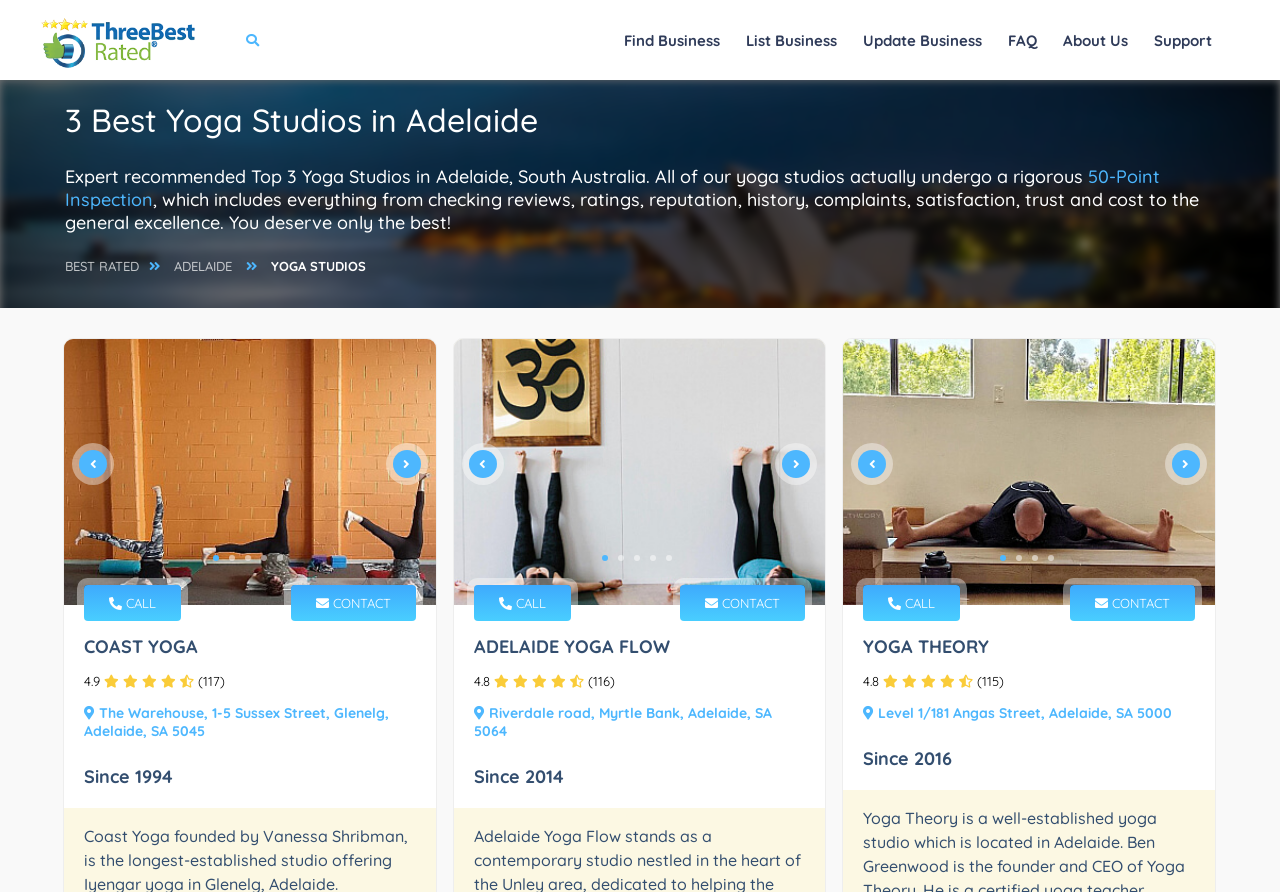What is the year when the first yoga studio was established?
Provide a detailed and extensive answer to the question.

I looked at the heading element with the text 'Since 1994' which is located near the heading element with the text 'COAST YOGA'.